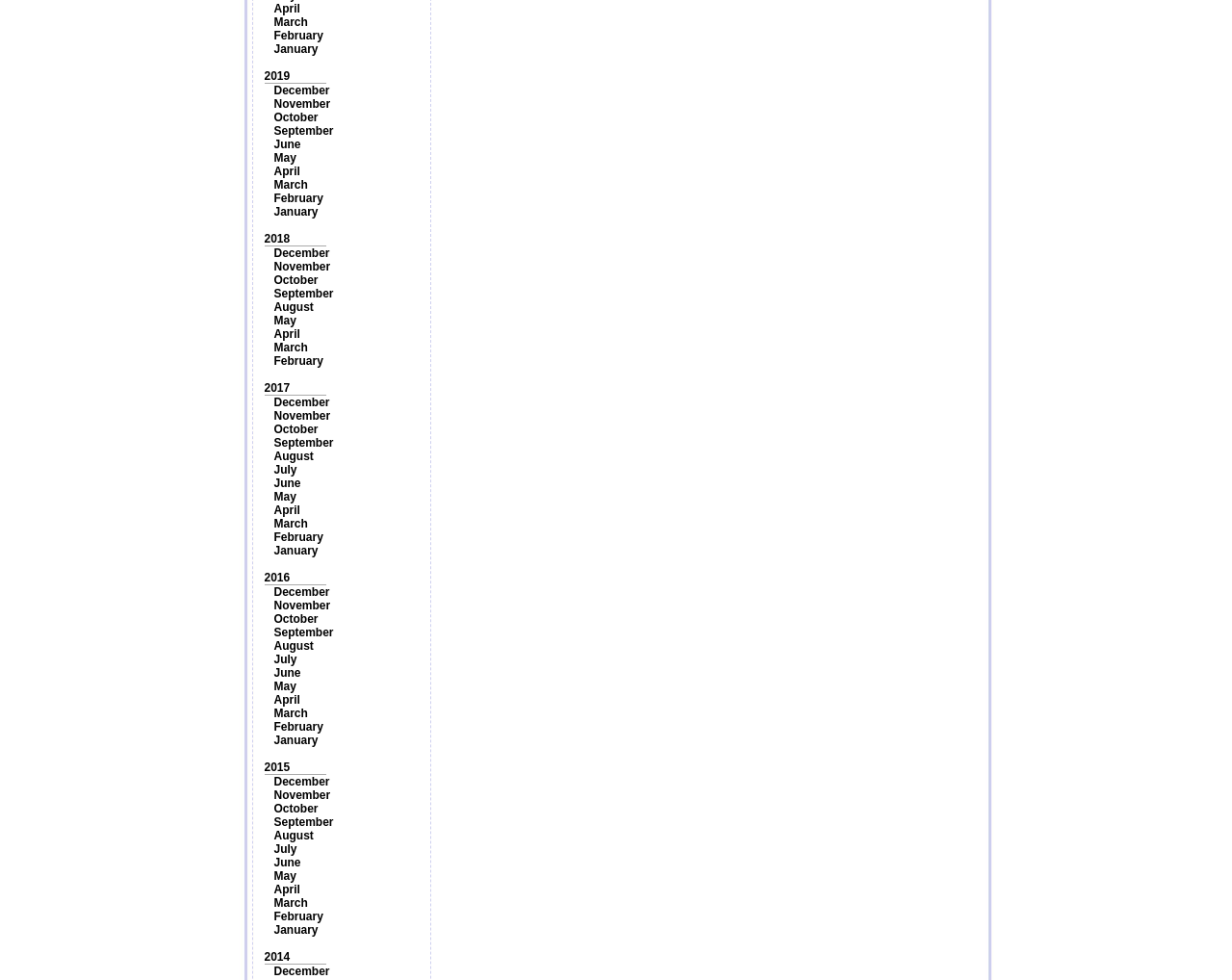Kindly determine the bounding box coordinates for the clickable area to achieve the given instruction: "View January 2019".

[0.222, 0.043, 0.258, 0.057]